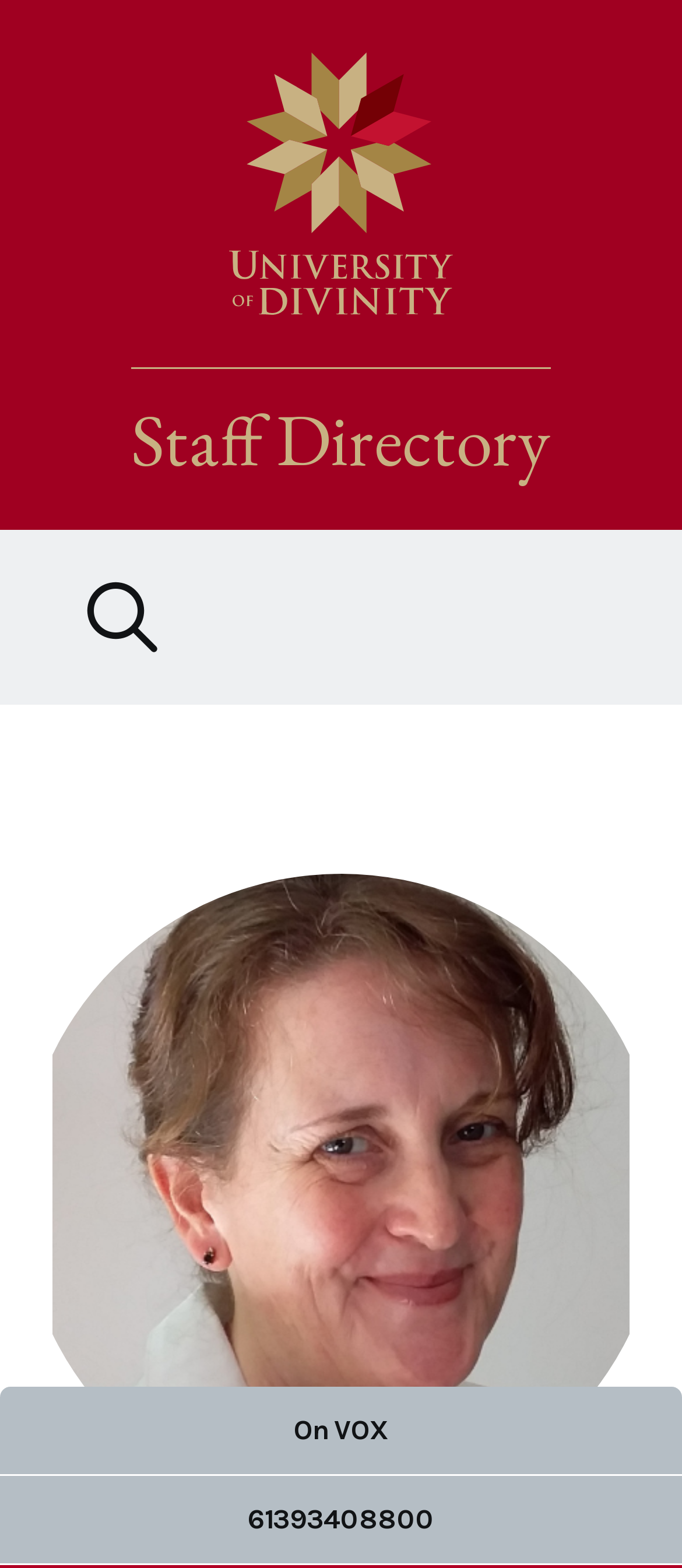Provide a brief response using a word or short phrase to this question:
What is the purpose of the 'Skip to main content' link?

To skip to main content